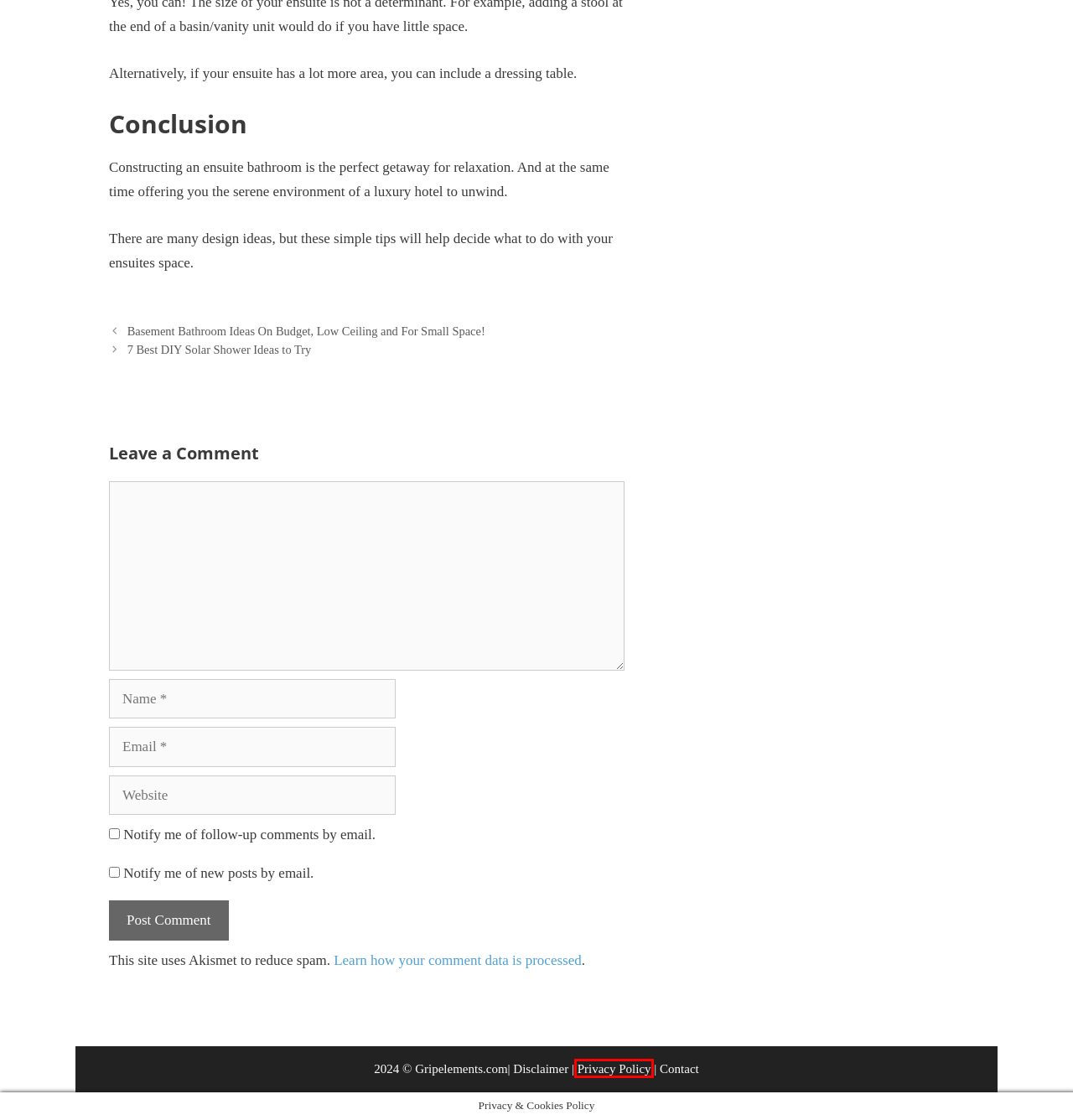Given a webpage screenshot with a red bounding box around a particular element, identify the best description of the new webpage that will appear after clicking on the element inside the red bounding box. Here are the candidates:
A. Privacy Policy – Akismet
B. Disclaimer - GRIP ELEMENTS
C. Privacy Policy - GRIP ELEMENTS
D. GRIP ELEMENTS - All About DIY Design & Decor
E. architecture Archives - GRIP ELEMENTS
F. 7 Best DIY Solar Shower Ideas to Try - GRIP ELEMENTS
G. Basement Bathroom Ideas On Budget, Low Ceiling and For Small Space!
H. home improvement Archives - GRIP ELEMENTS

C